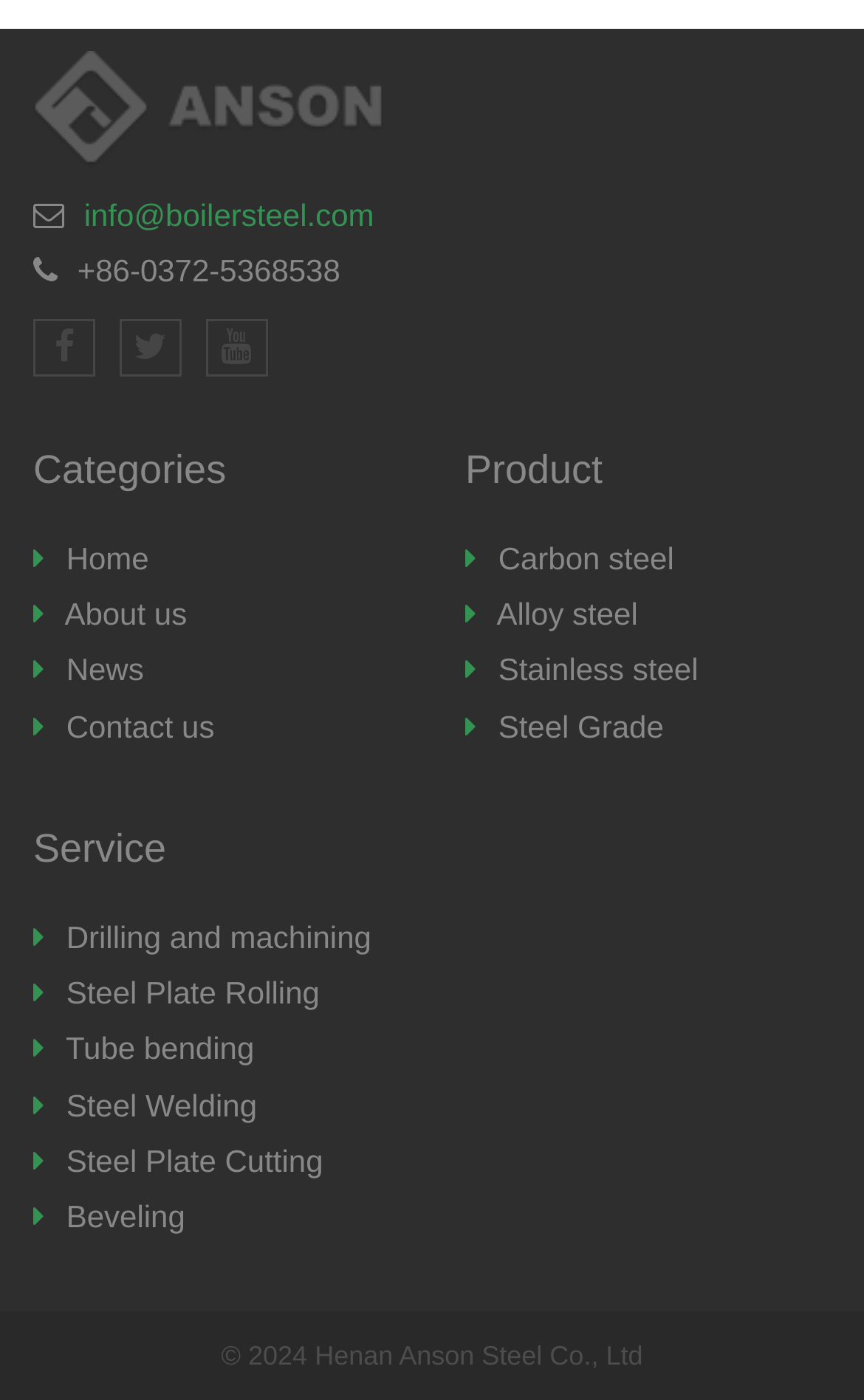What types of steel are available?
Provide a short answer using one word or a brief phrase based on the image.

Carbon, Alloy, Stainless